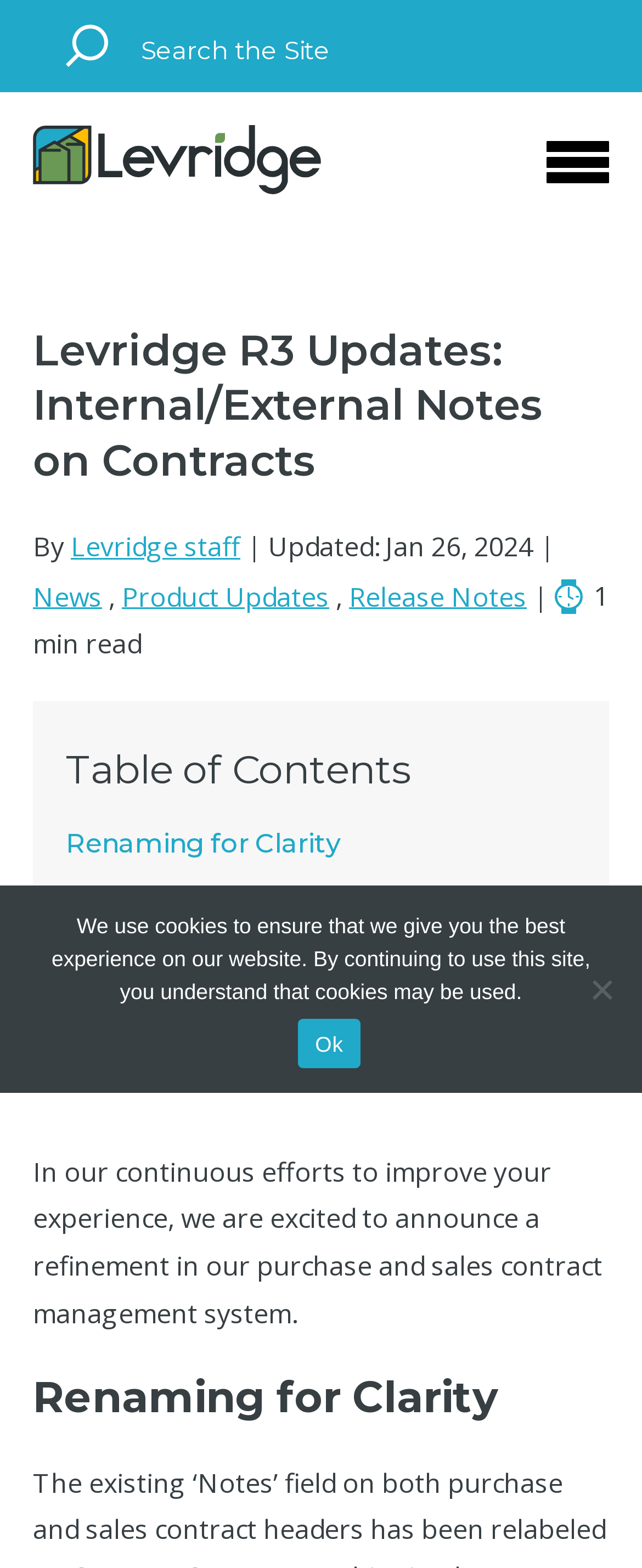Please specify the bounding box coordinates of the clickable section necessary to execute the following command: "Read the news".

[0.051, 0.369, 0.159, 0.392]